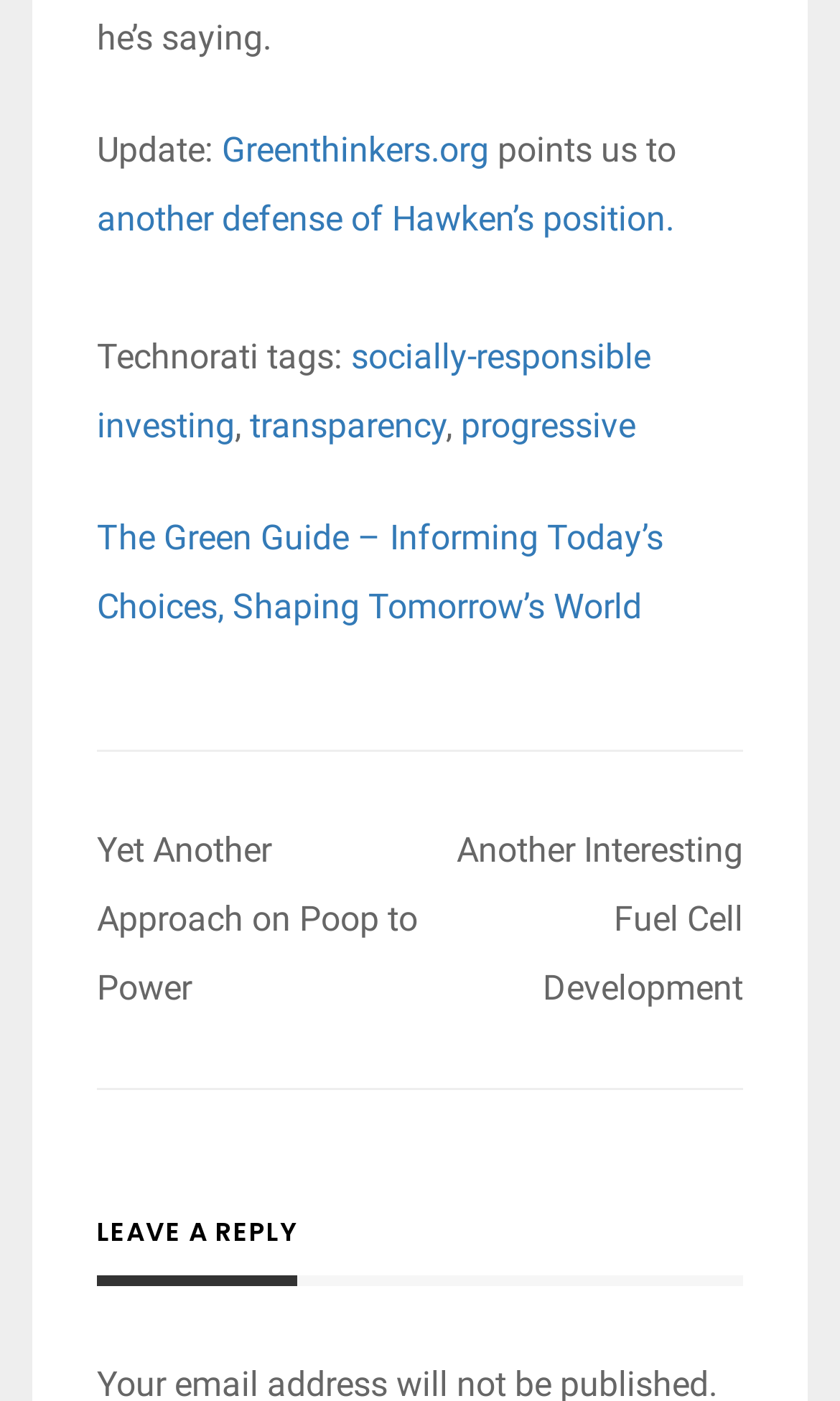How many tags are listed under 'Technorati tags'?
Look at the screenshot and provide an in-depth answer.

Under the 'Technorati tags' section, there are three link elements with the texts 'socially-responsible investing', 'transparency', and 'progressive', which are the tags listed.